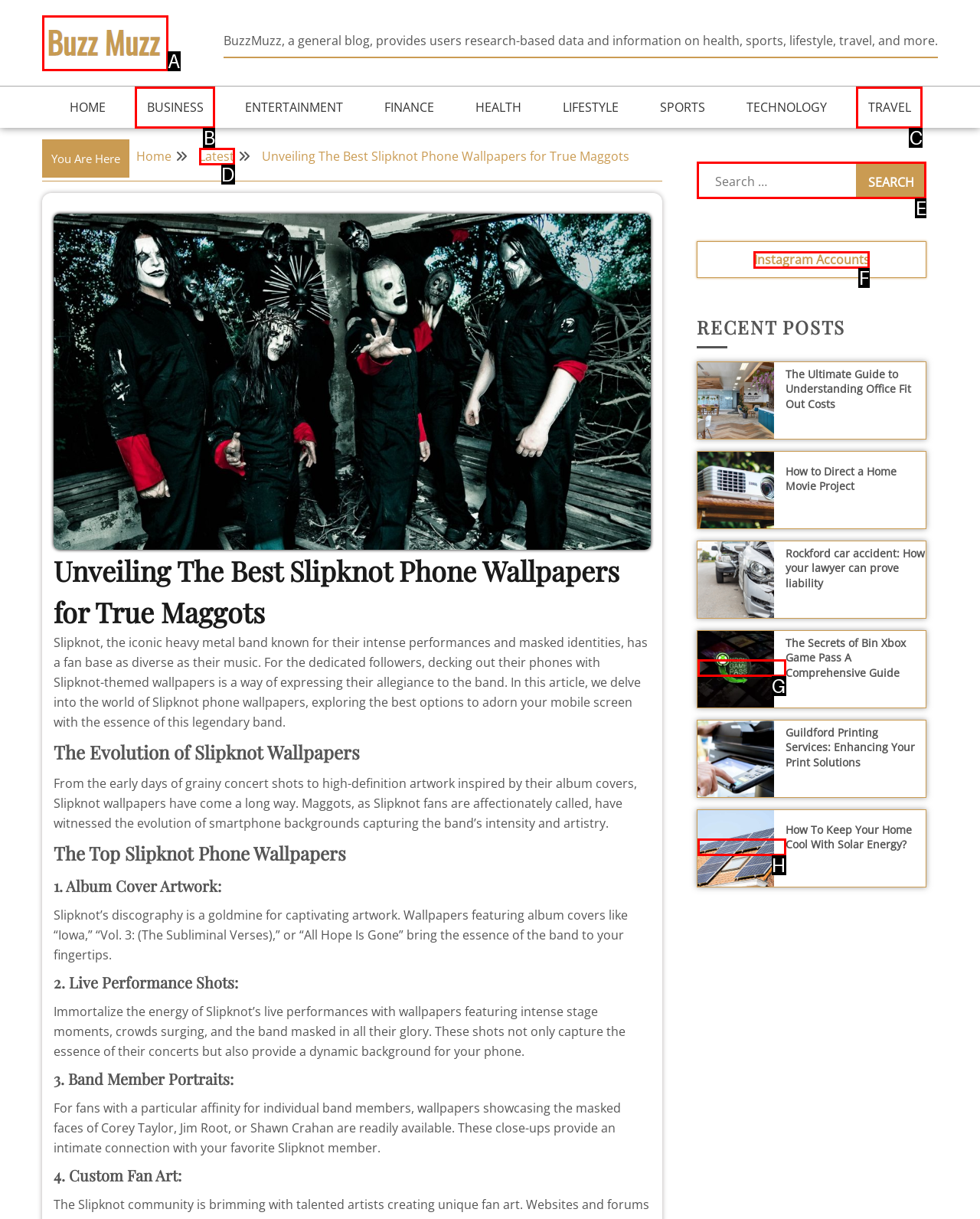Identify the HTML element to click to fulfill this task: Search for something
Answer with the letter from the given choices.

E